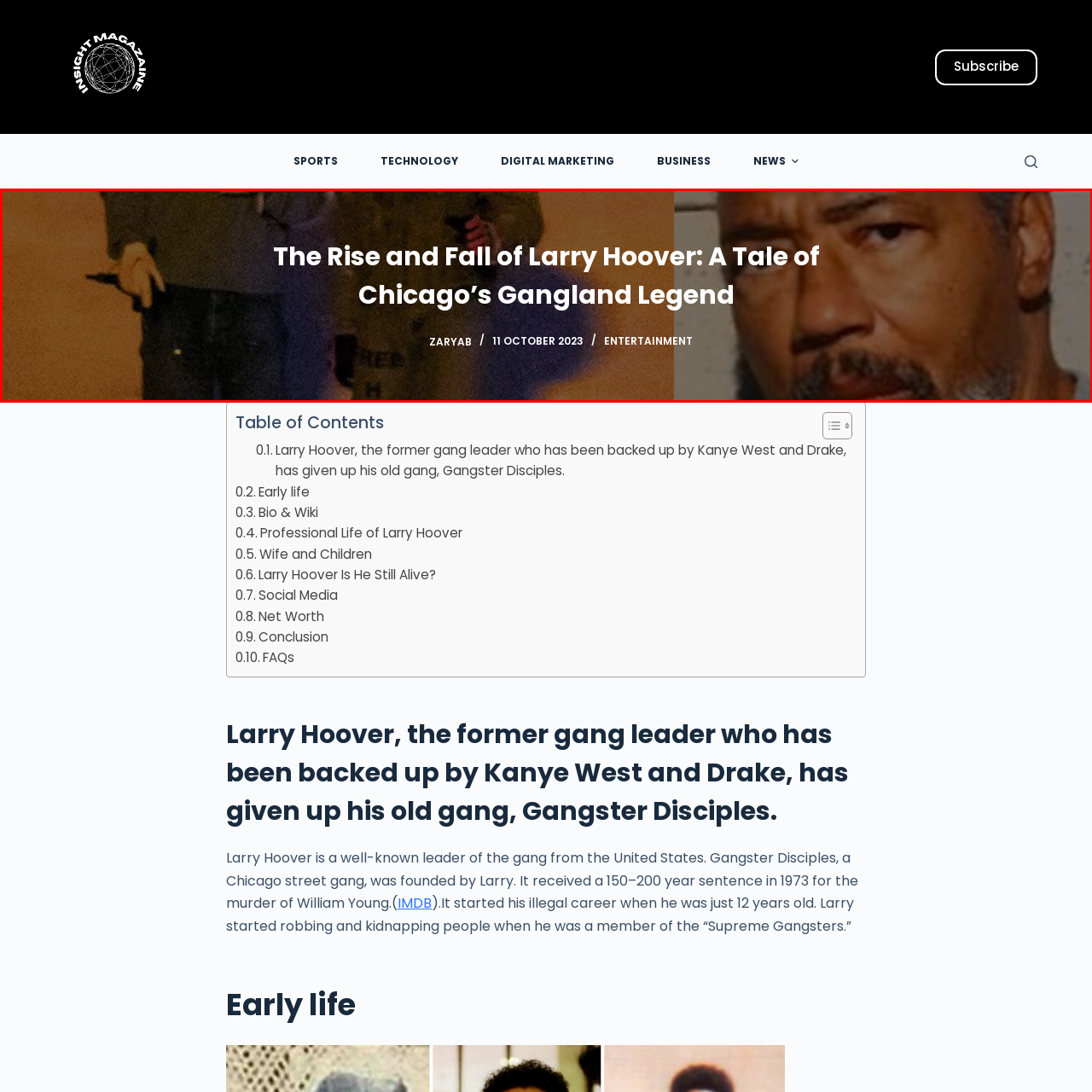What is the title of the article accompanying the image? Focus on the image highlighted by the red bounding box and respond with a single word or a brief phrase.

The Rise and Fall of Larry Hoover: A Tale of Chicago's Gangland Legend